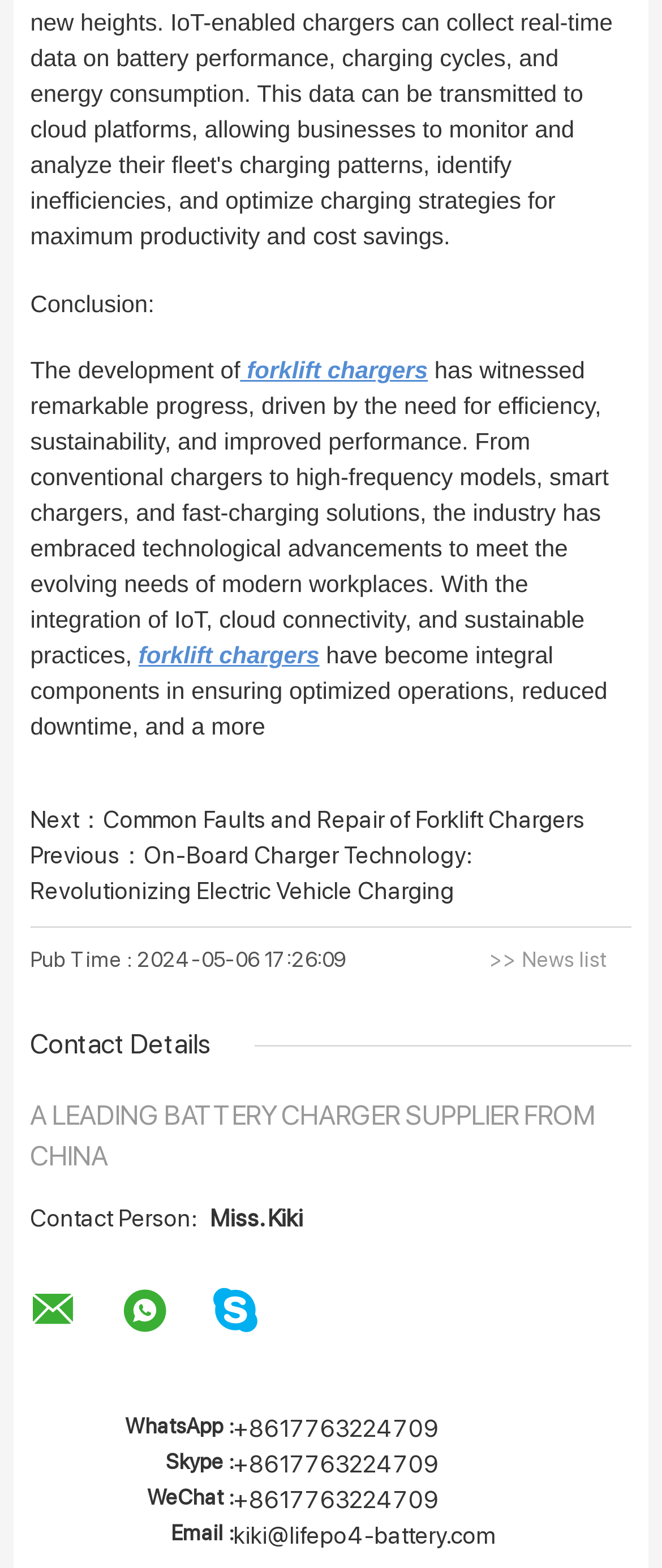Please identify the bounding box coordinates of the area that needs to be clicked to follow this instruction: "Click on 'On-Board Charger Technology: Revolutionizing Electric Vehicle Charging'".

[0.046, 0.537, 0.712, 0.577]